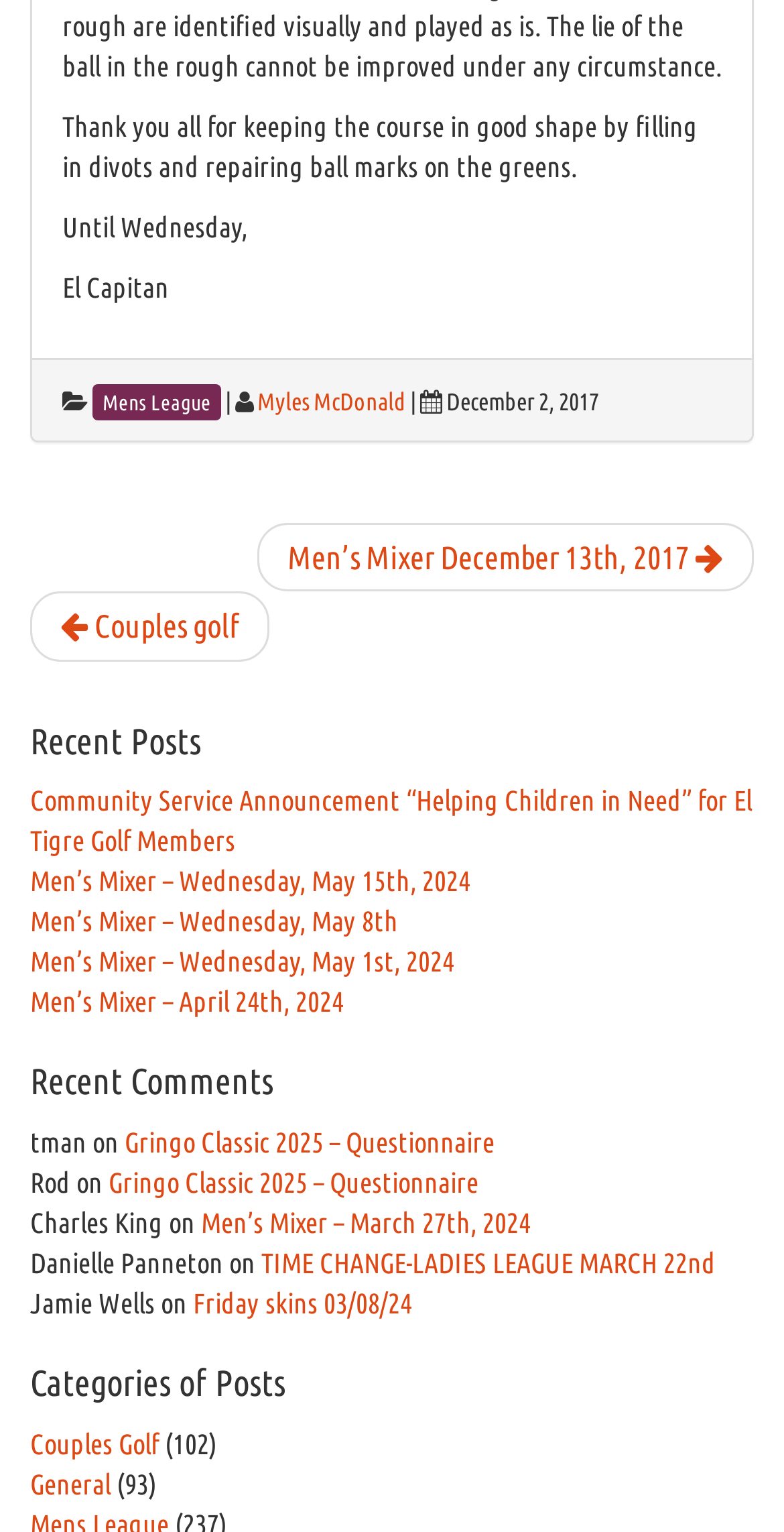Locate the bounding box coordinates of the item that should be clicked to fulfill the instruction: "Click on 'Couples Golf'".

[0.038, 0.932, 0.203, 0.953]